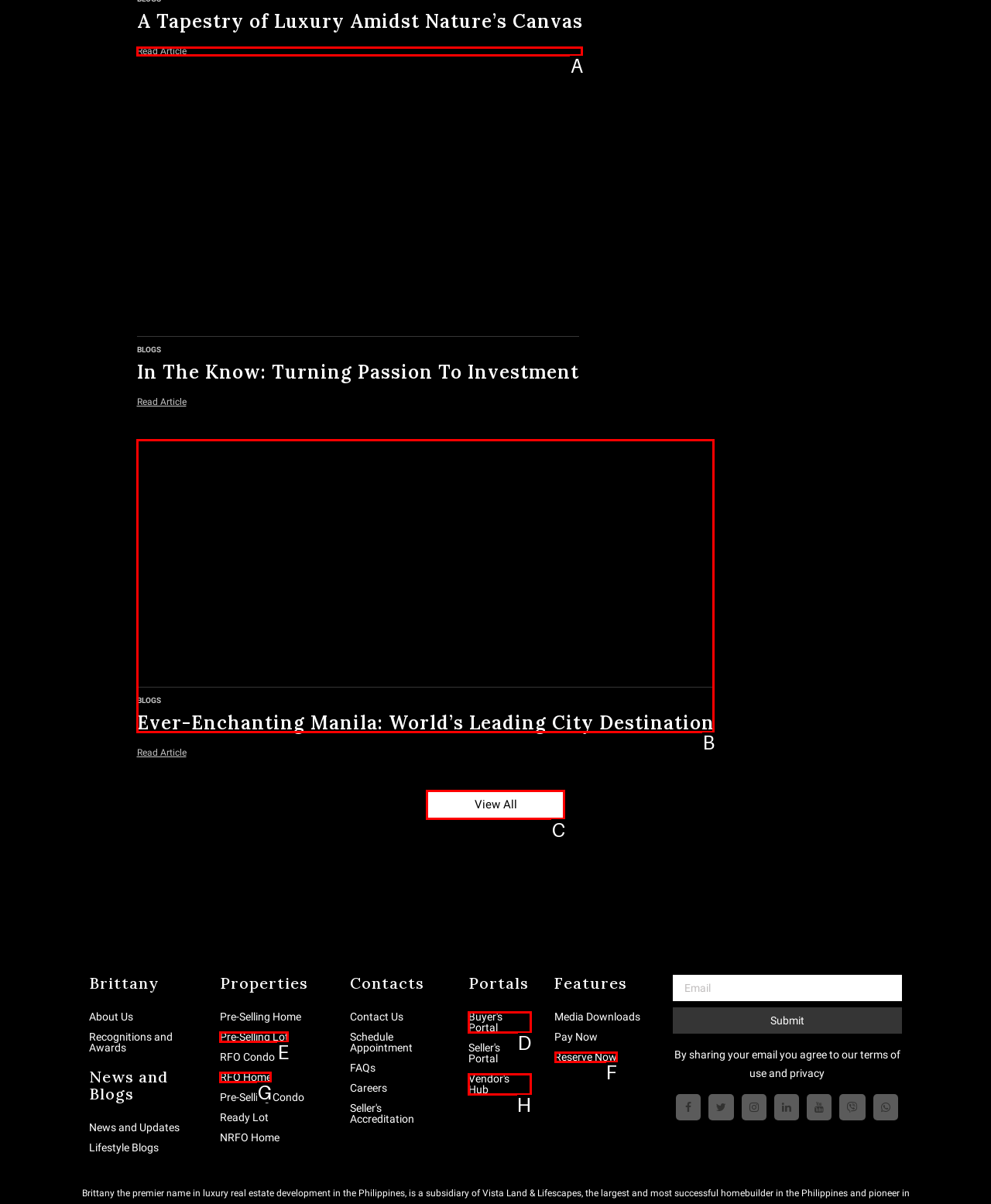Out of the given choices, which letter corresponds to the UI element required to View all blogs? Answer with the letter.

C